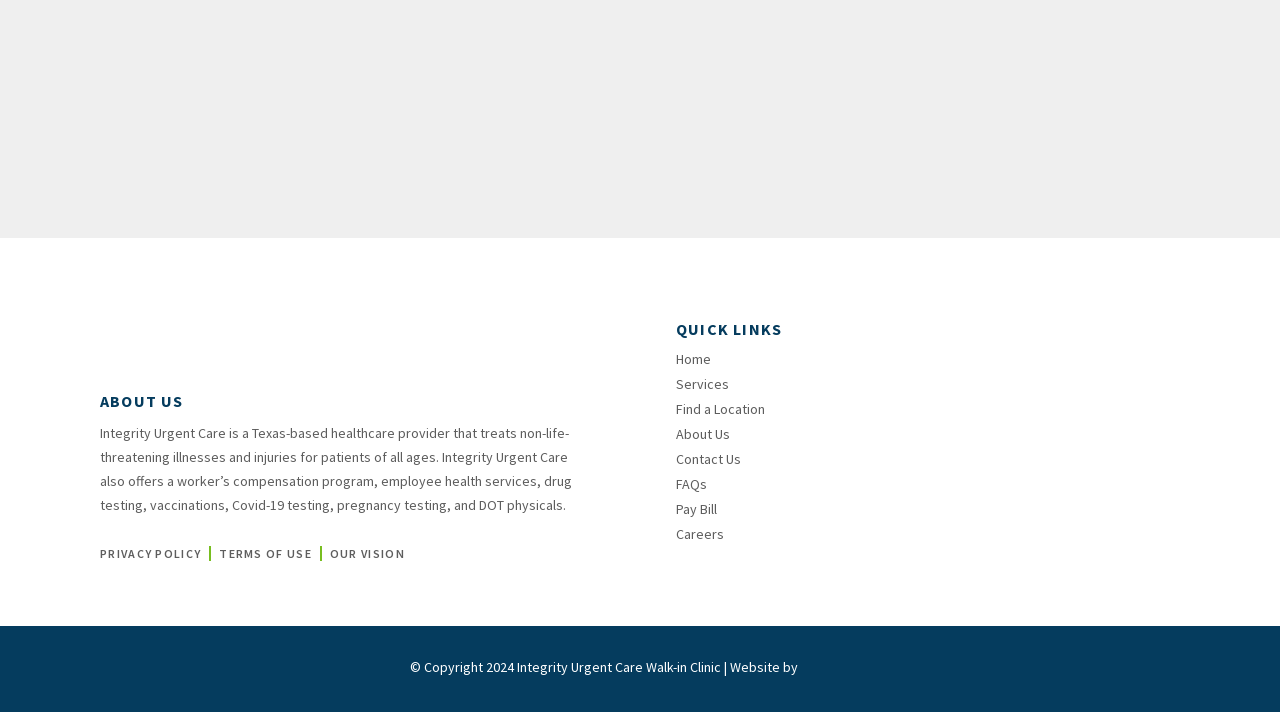What services does Integrity Urgent Care offer?
Answer the question with a single word or phrase, referring to the image.

Various health services